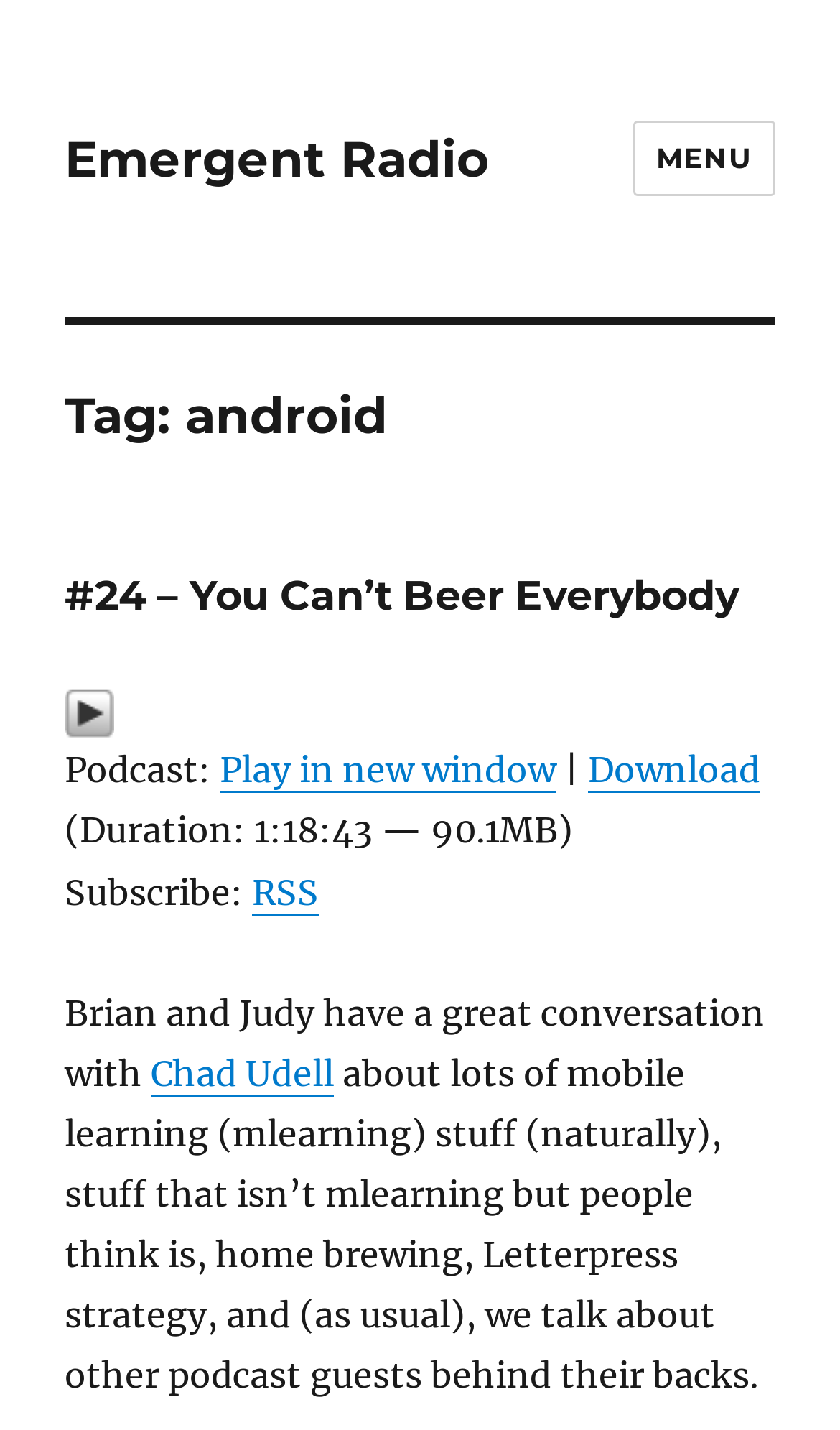Provide a brief response to the question below using one word or phrase:
What is the duration of the podcast episode?

1:18:43